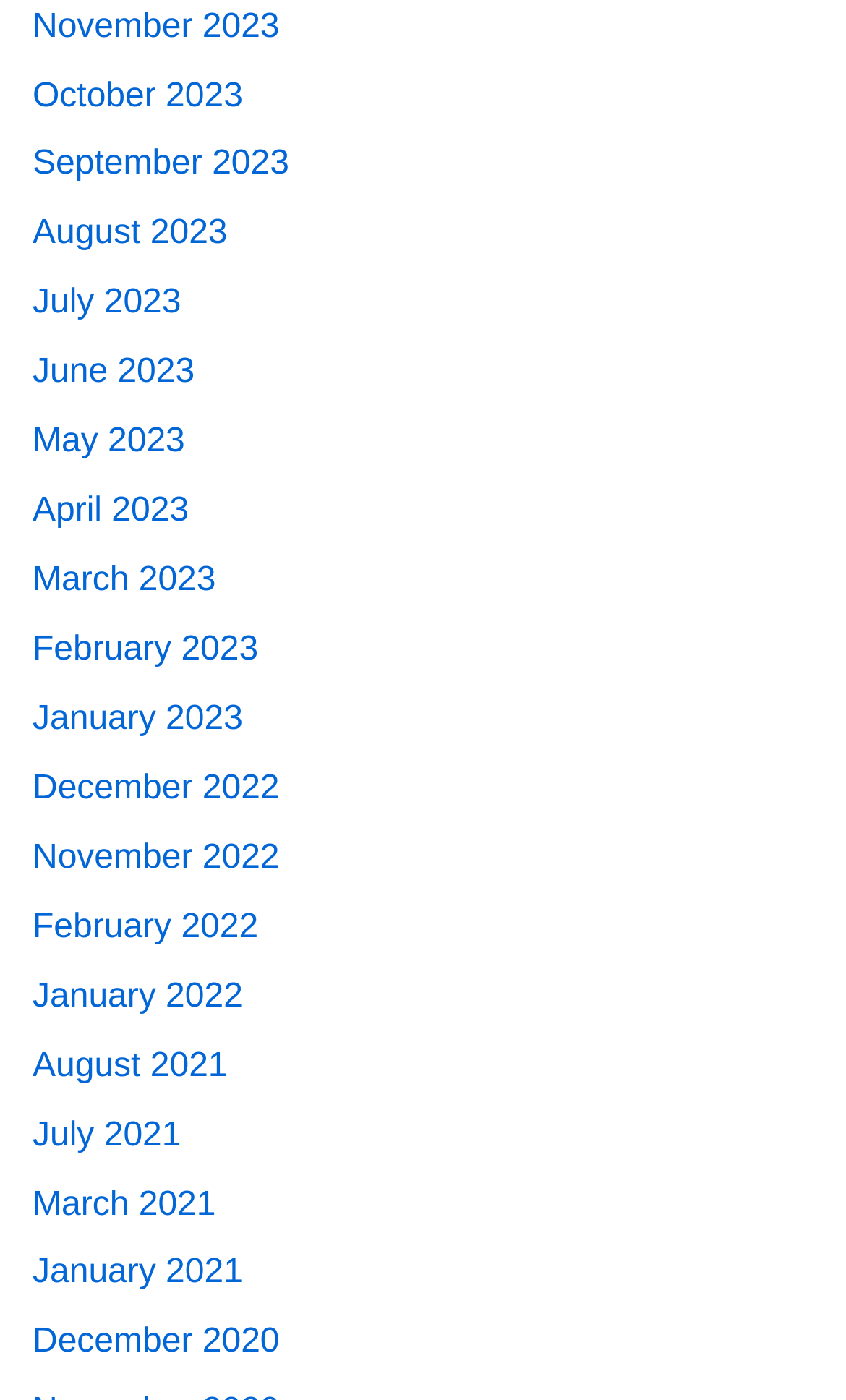Provide the bounding box coordinates for the UI element that is described as: "February 2022".

[0.038, 0.649, 0.305, 0.675]